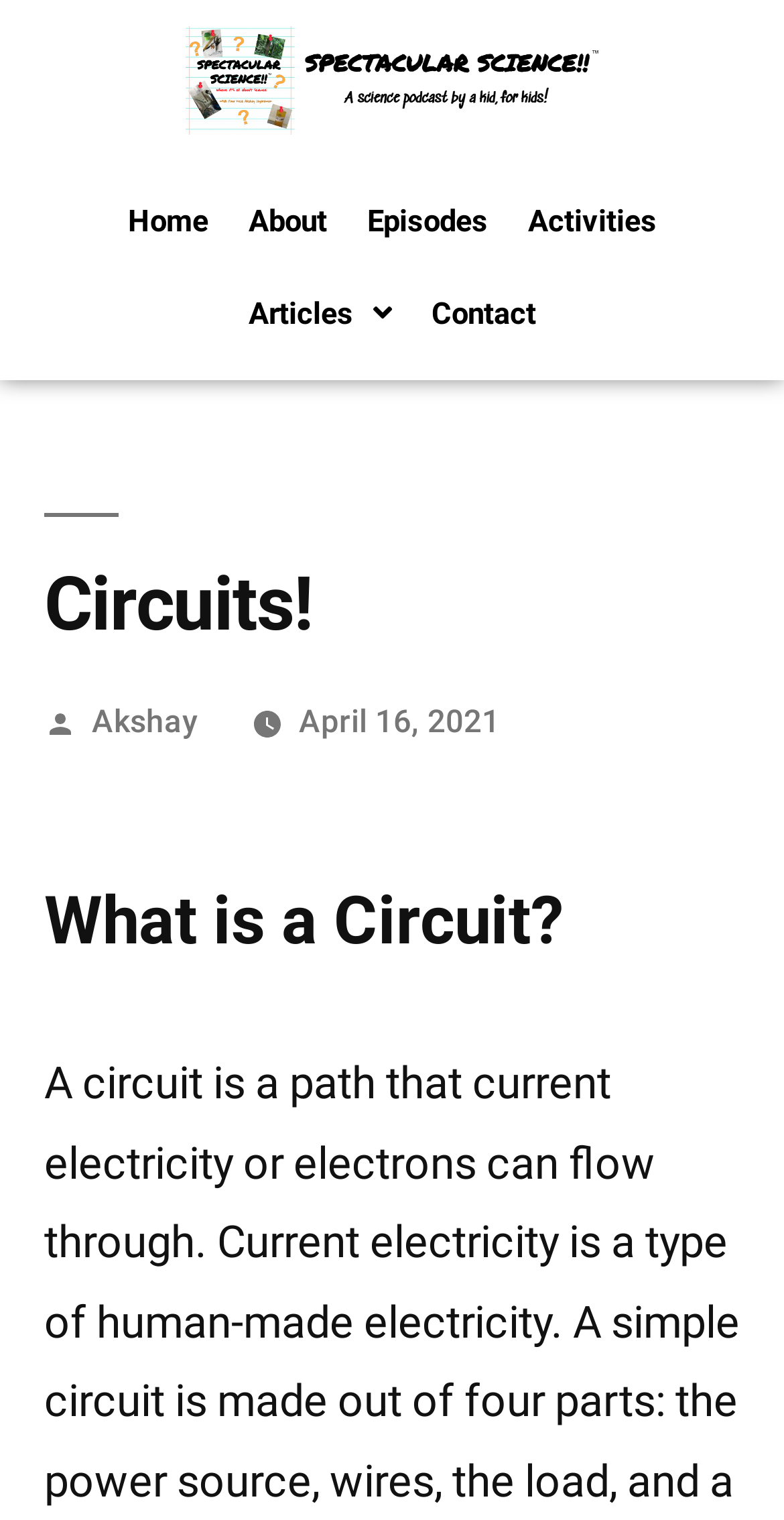Provide a comprehensive description of the webpage.

The webpage is about Circuits, with the title "Circuits! - Spectacular Science" at the top. There is a navigation menu at the top of the page, consisting of 6 links: an empty link, "Home", "About", "Episodes", "Activities", and "Contact". The "Articles" link has a dropdown menu. 

Below the navigation menu, there is a header section with a heading "Circuits!" in a prominent font. To the right of the heading, there are two links: "Akshay" and a date "April 16, 2021". 

The main content of the page starts with a question "What is a Circuit?" which is a heading or title. The meta description provides a brief answer to this question, stating that a circuit is a path that current electricity or electrons can flow through, and that current electricity is a type of human-made electricity.